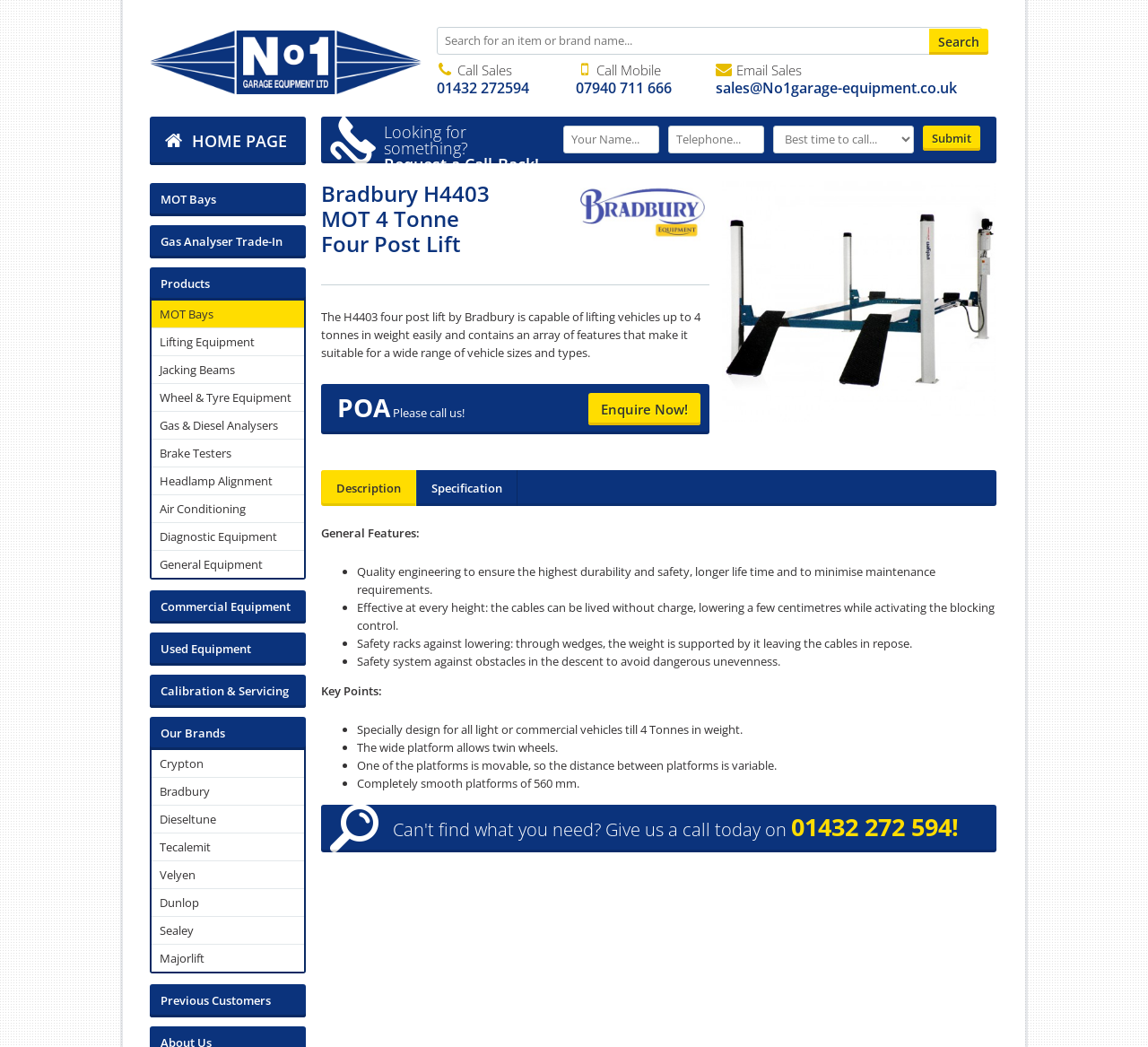Reply to the question with a single word or phrase:
What is the brand of the MOT 4 Tonne Four Post Lift?

Bradbury